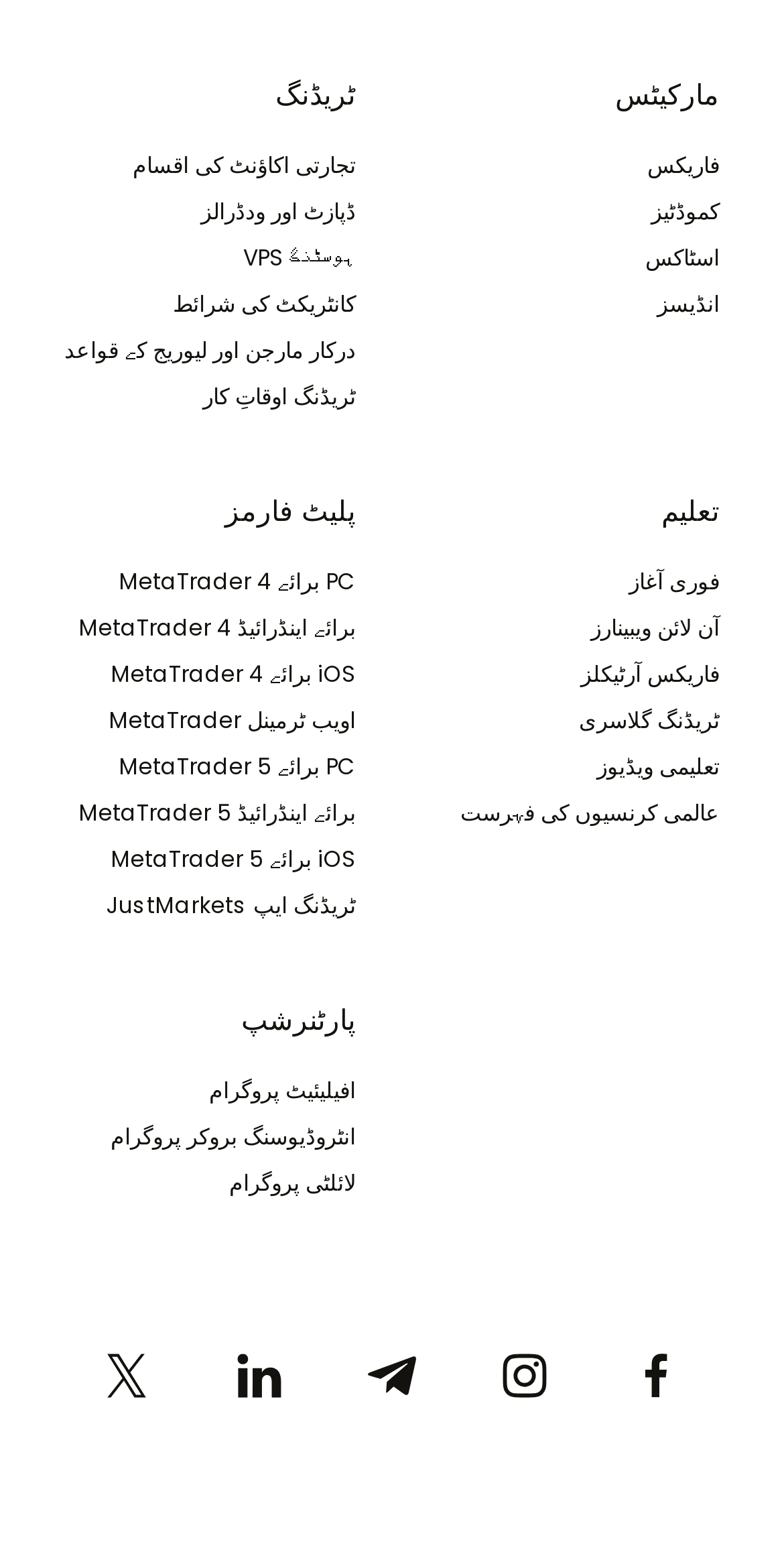Identify the bounding box coordinates of the area you need to click to perform the following instruction: "Follow JustMarkets on facebook".

[0.777, 0.859, 0.9, 0.921]